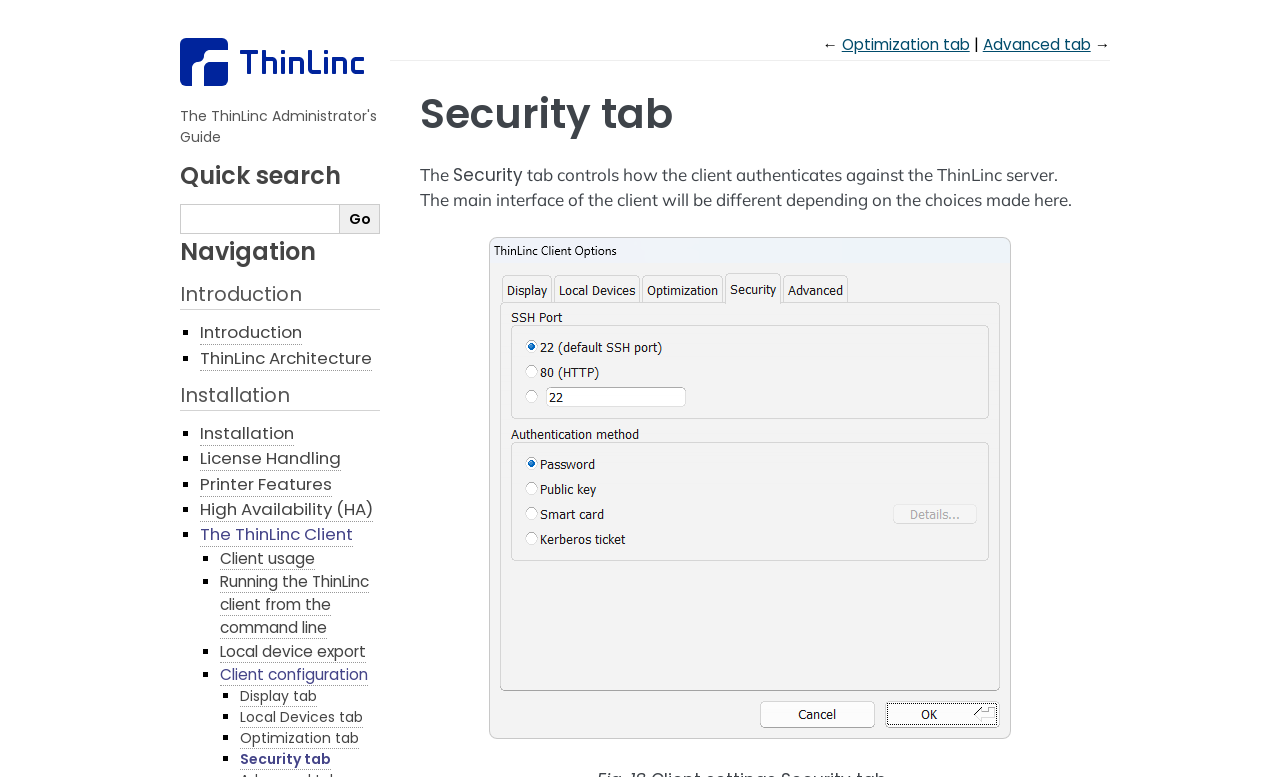Please identify the coordinates of the bounding box that should be clicked to fulfill this instruction: "read about nasal congestion in dogs".

None